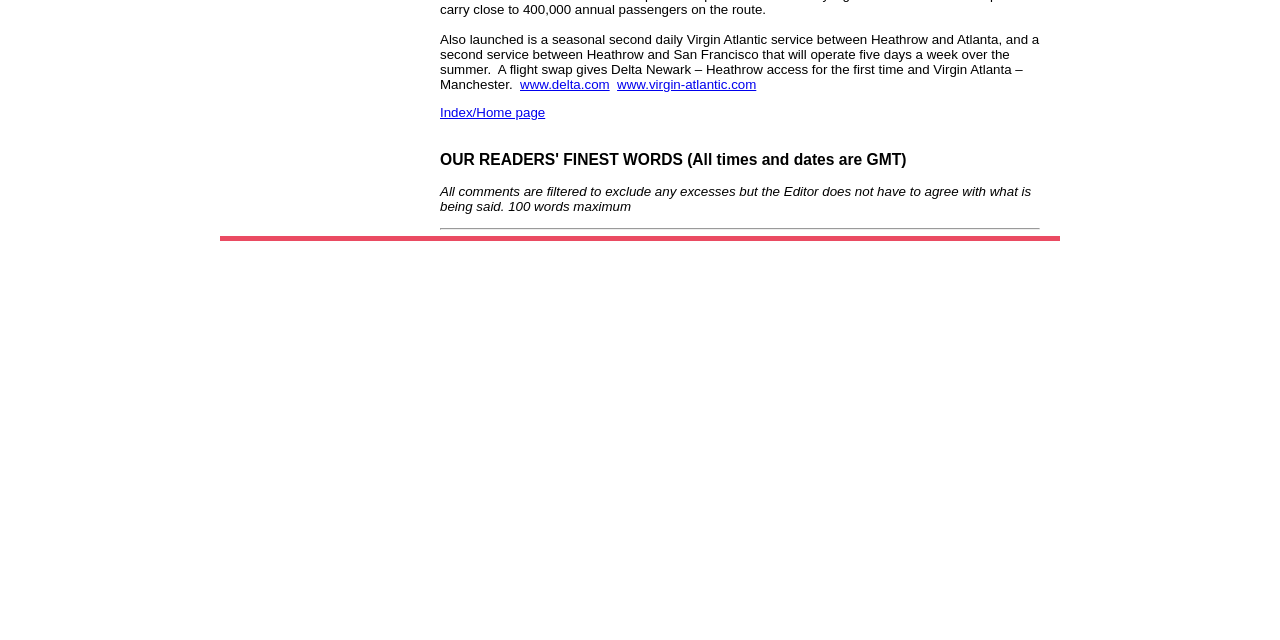Locate and provide the bounding box coordinates for the HTML element that matches this description: "Index/Home page".

[0.344, 0.164, 0.426, 0.188]